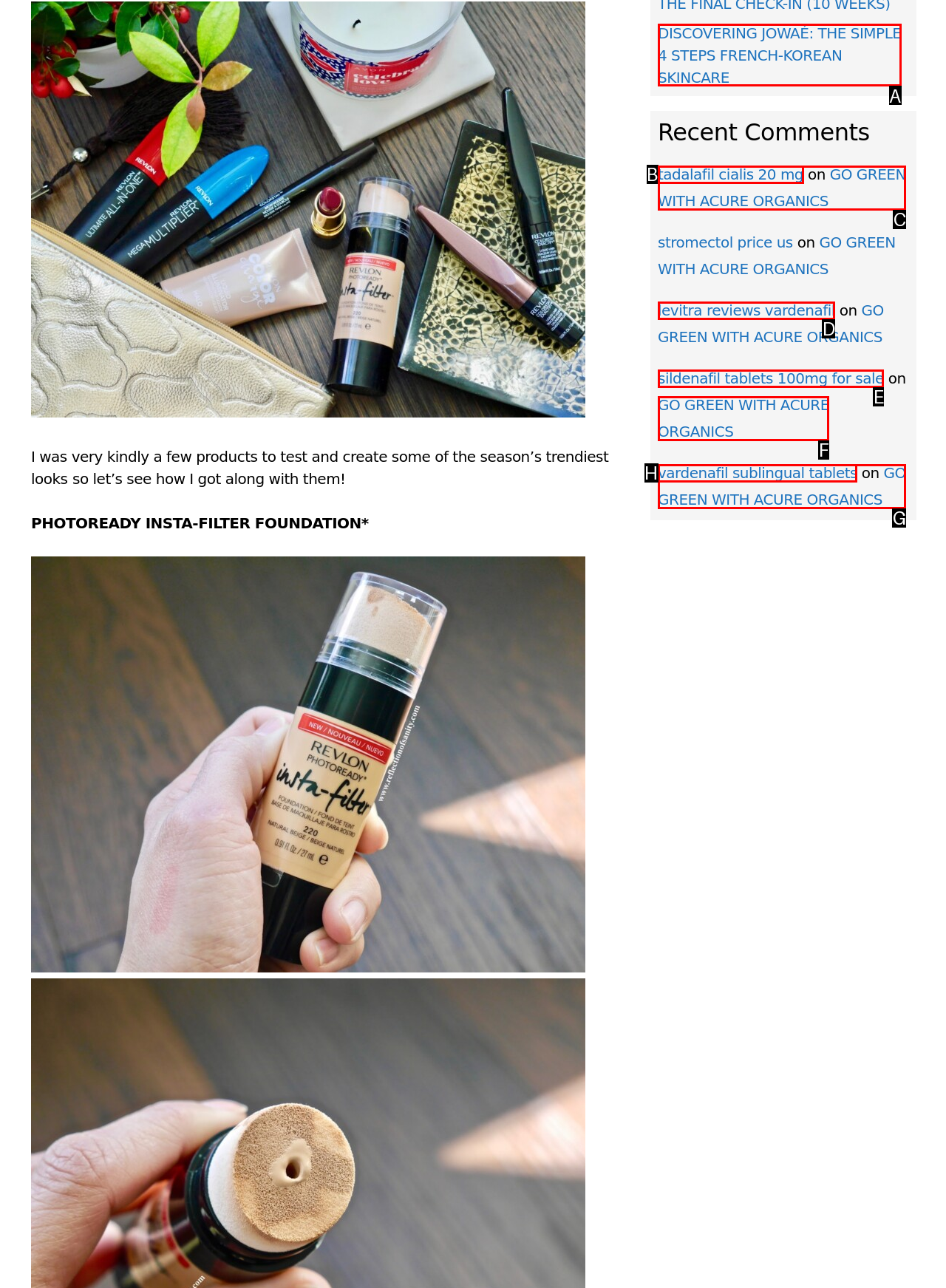Identify which HTML element matches the description: GO GREEN WITH ACURE ORGANICS
Provide your answer in the form of the letter of the correct option from the listed choices.

F